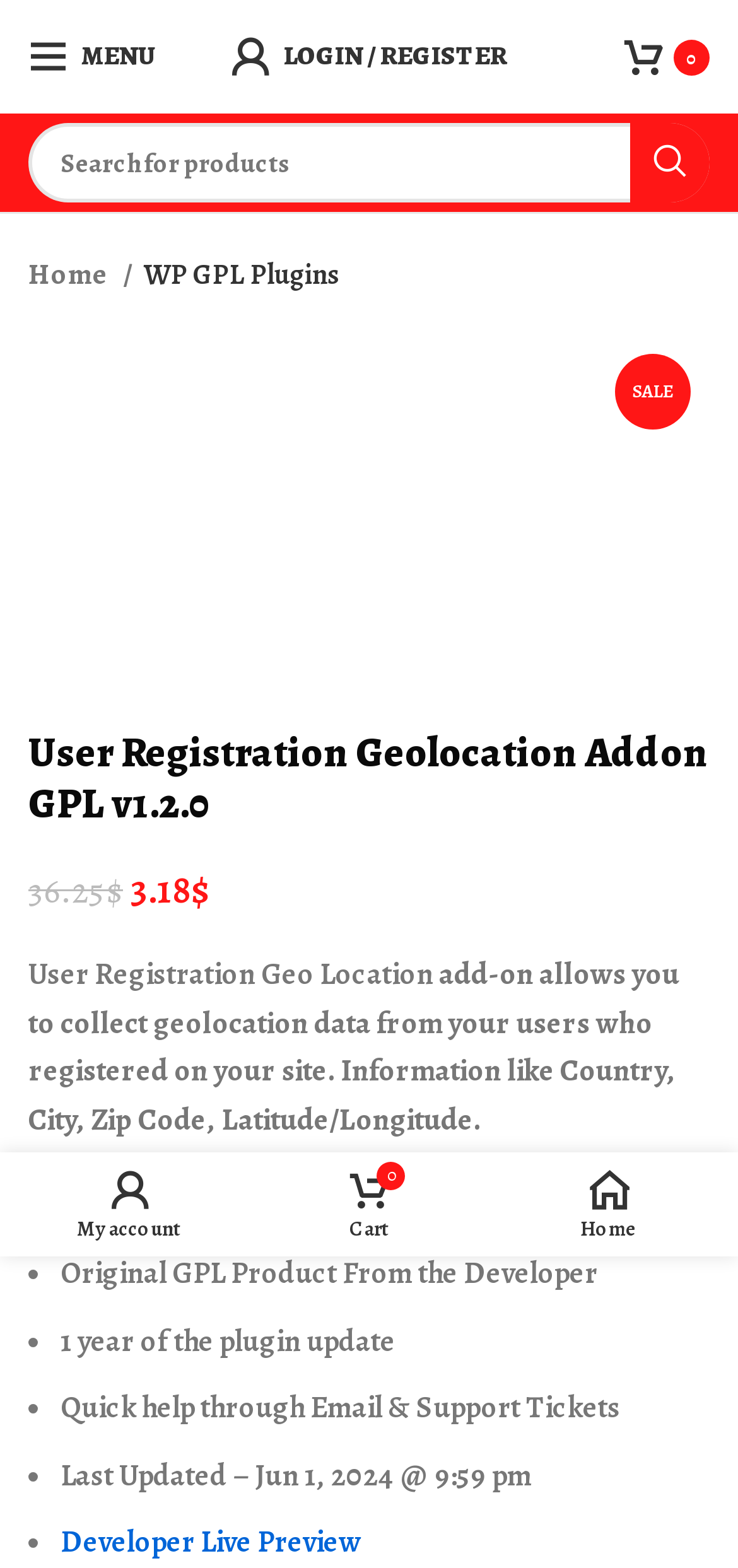Provide a short answer using a single word or phrase for the following question: 
What is the purpose of the User Registration Geo Location add-on?

Collect geolocation data